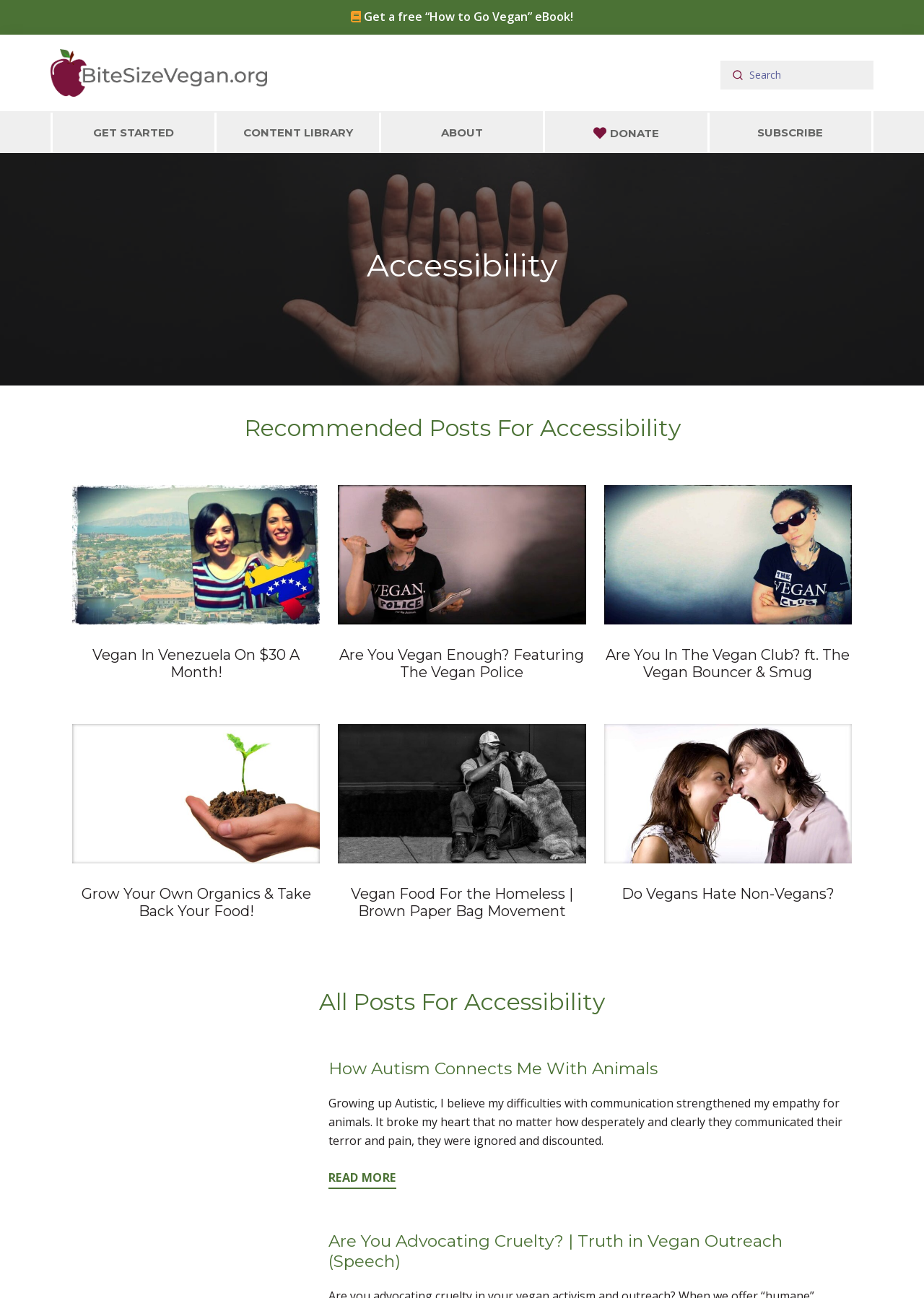Determine the coordinates of the bounding box for the clickable area needed to execute this instruction: "Search for something".

[0.78, 0.047, 0.945, 0.069]